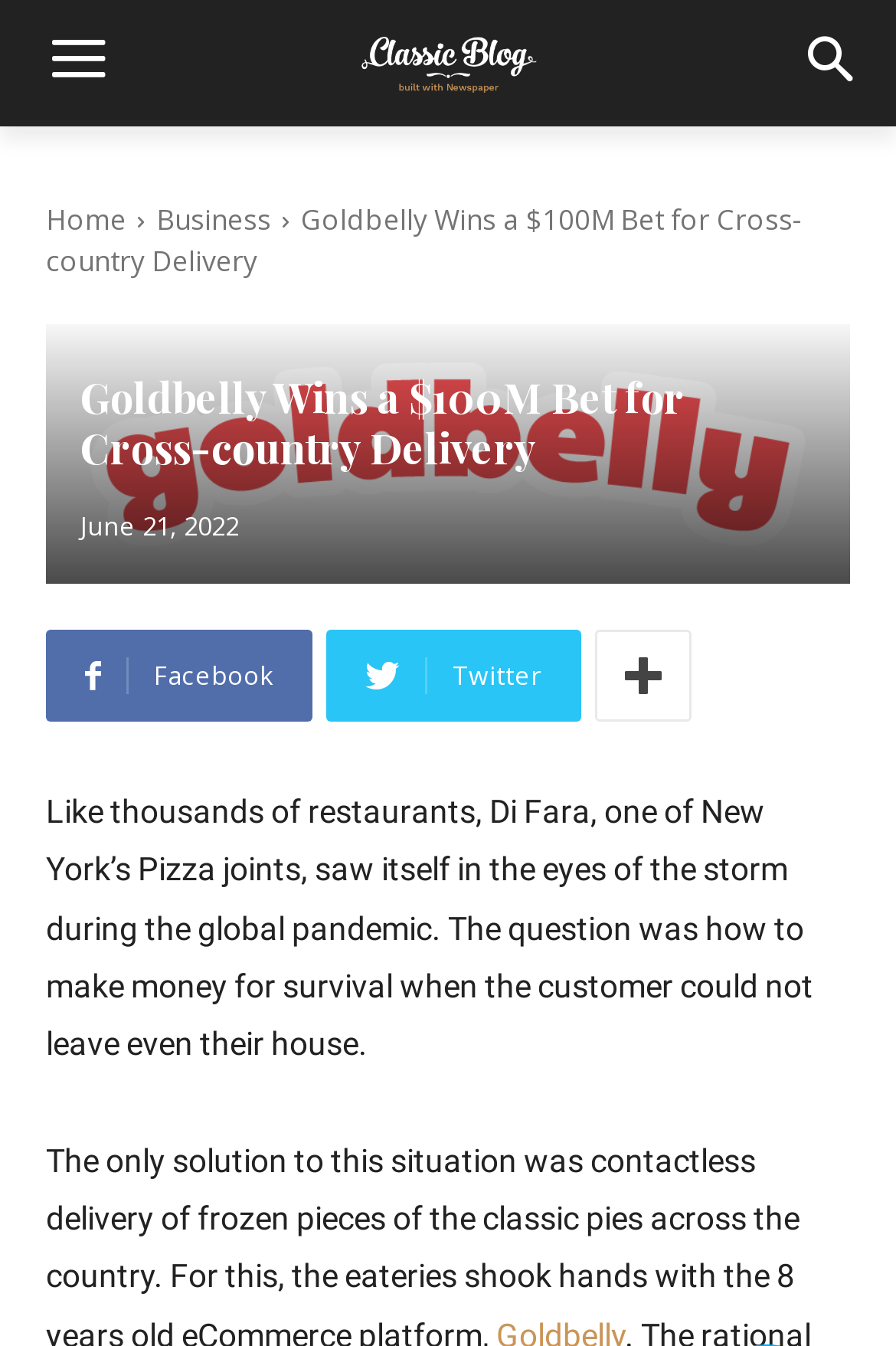How much funding did Goldbelly raise?
Based on the image, answer the question with as much detail as possible.

The amount of funding raised by Goldbelly can be found in the static text 'Goldbelly Wins a $100M Bet for Cross-country Delivery' and also in the meta description.